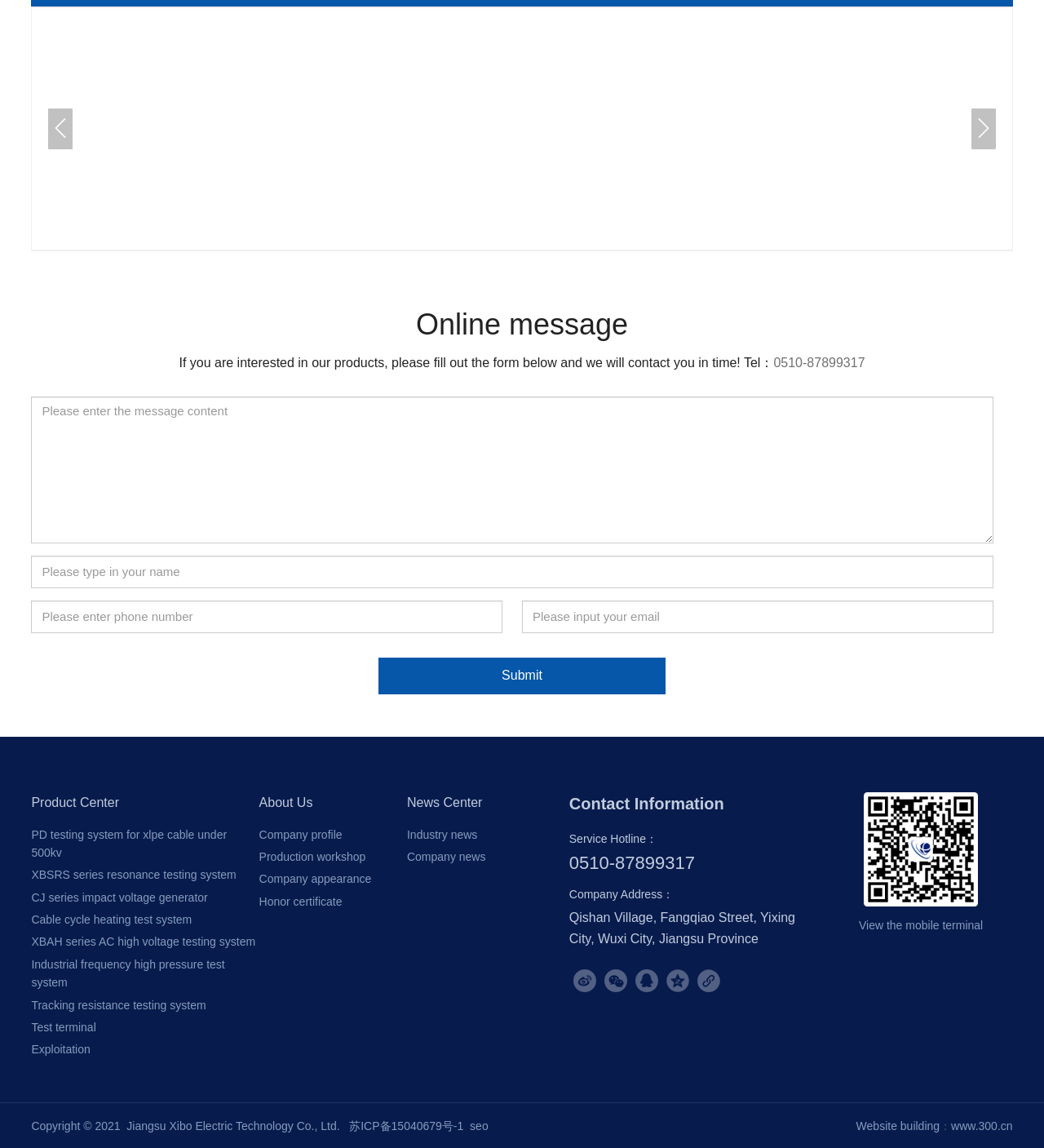Please determine the bounding box coordinates of the area that needs to be clicked to complete this task: 'Contact us through phone number 0510-87899317'. The coordinates must be four float numbers between 0 and 1, formatted as [left, top, right, bottom].

[0.741, 0.31, 0.829, 0.322]